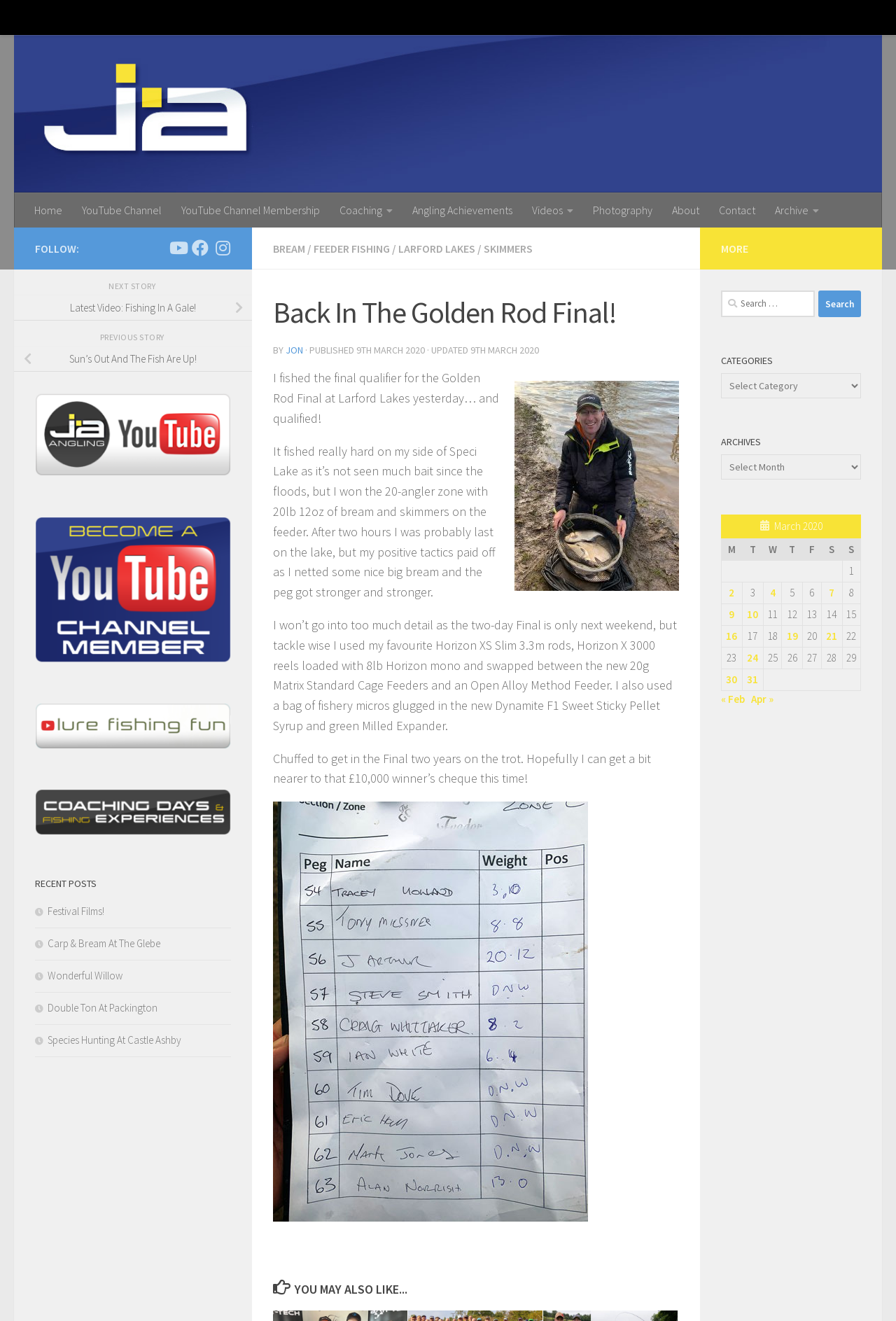Bounding box coordinates are specified in the format (top-left x, top-left y, bottom-right x, bottom-right y). All values are floating point numbers bounded between 0 and 1. Please provide the bounding box coordinate of the region this sentence describes: About

[0.739, 0.146, 0.791, 0.172]